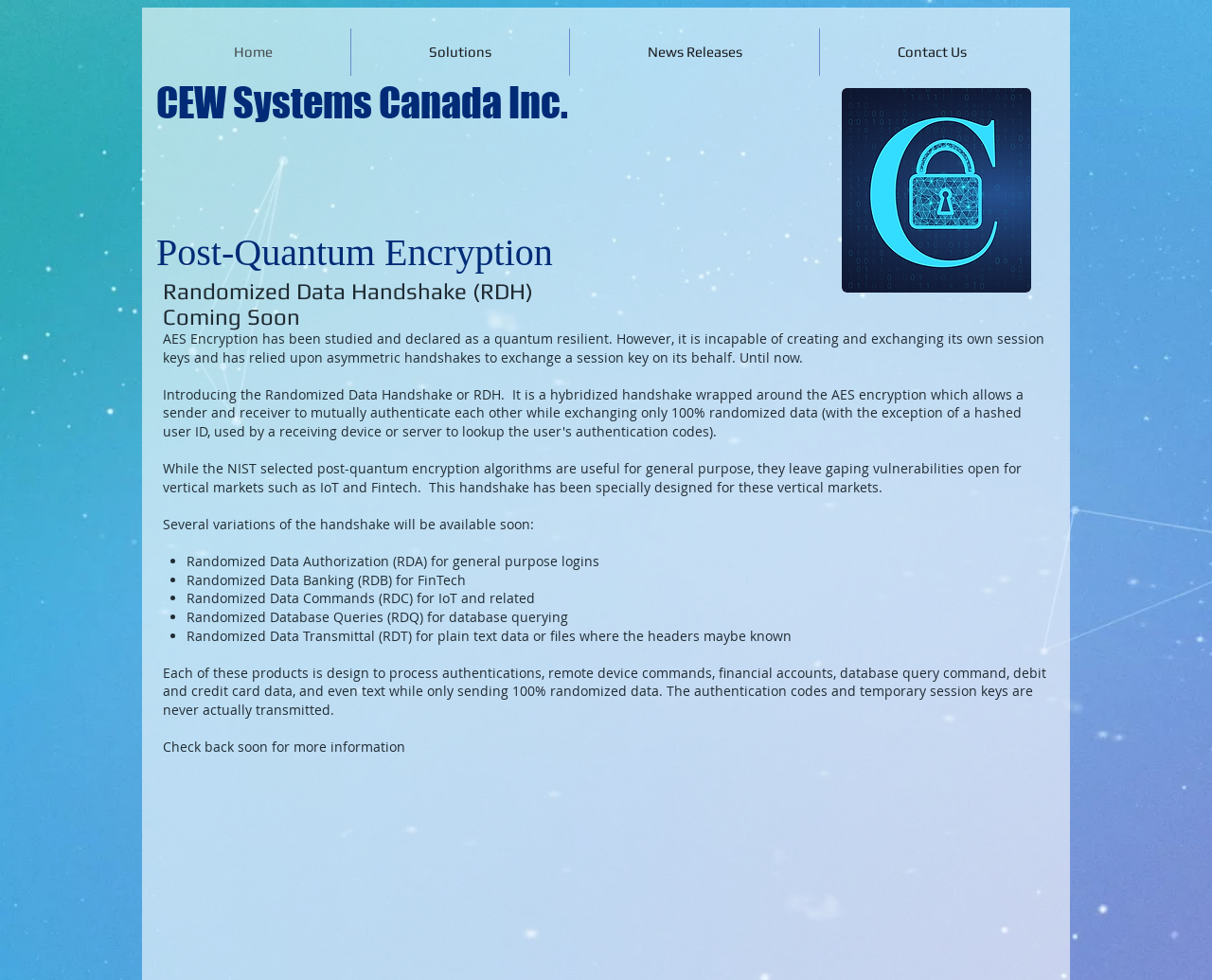Identify the webpage's primary heading and generate its text.

CEW Systems Canada Inc.